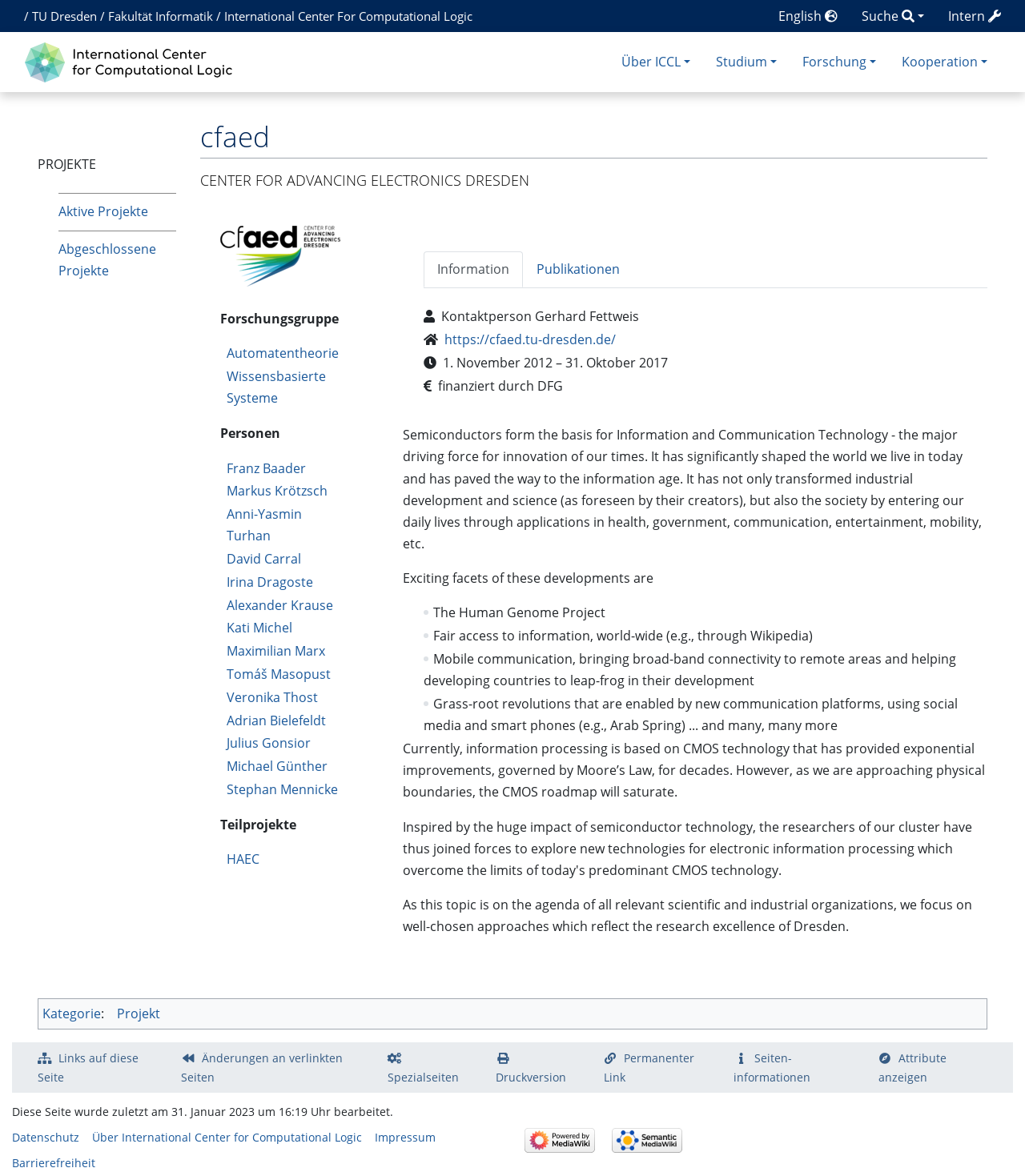Please determine the bounding box of the UI element that matches this description: Publikationen. The coordinates should be given as (top-left x, top-left y, bottom-right x, bottom-right y), with all values between 0 and 1.

[0.51, 0.214, 0.618, 0.244]